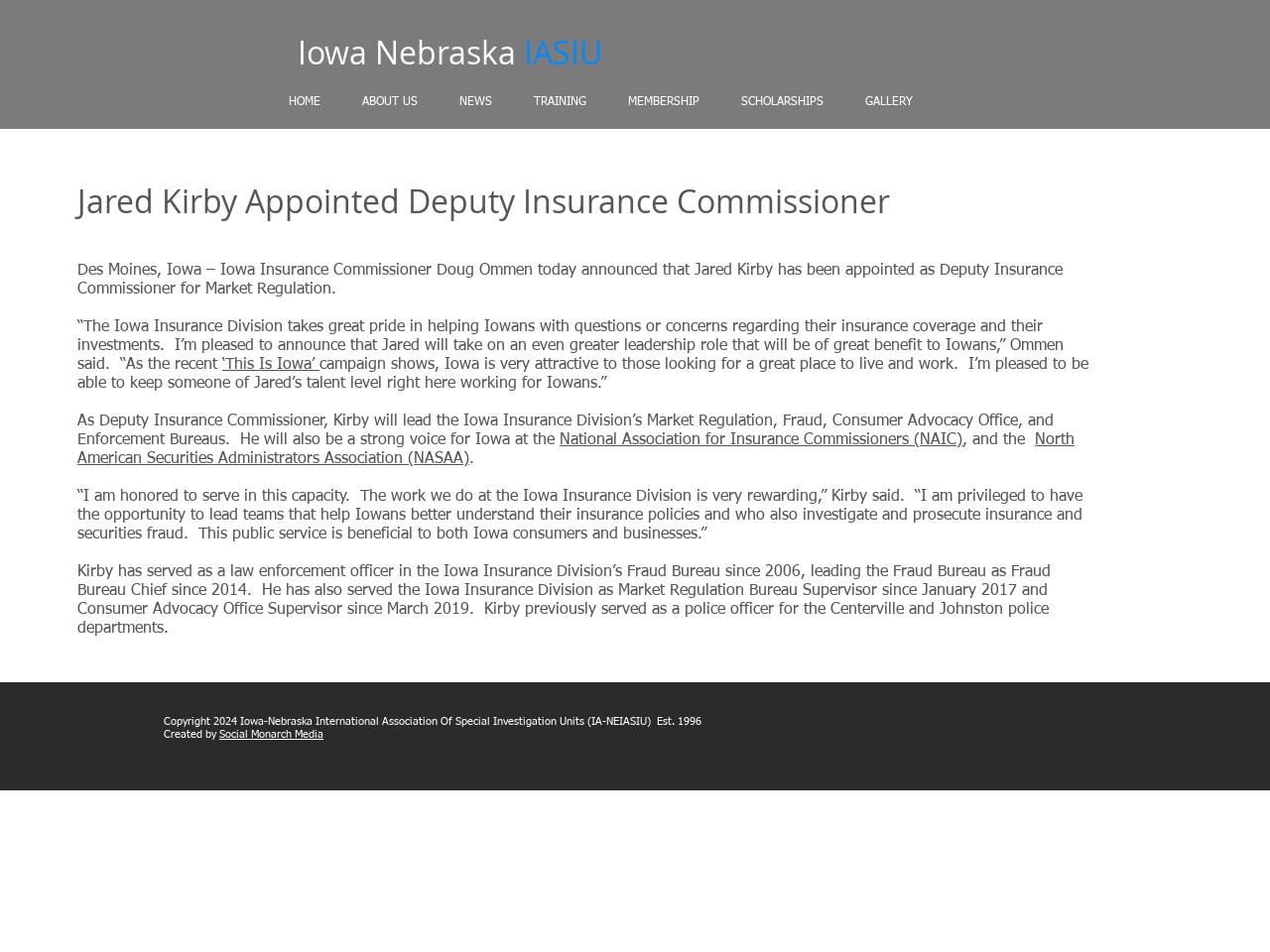Identify the first-level heading on the webpage and generate its text content.

Iowa Nebraska IASIU